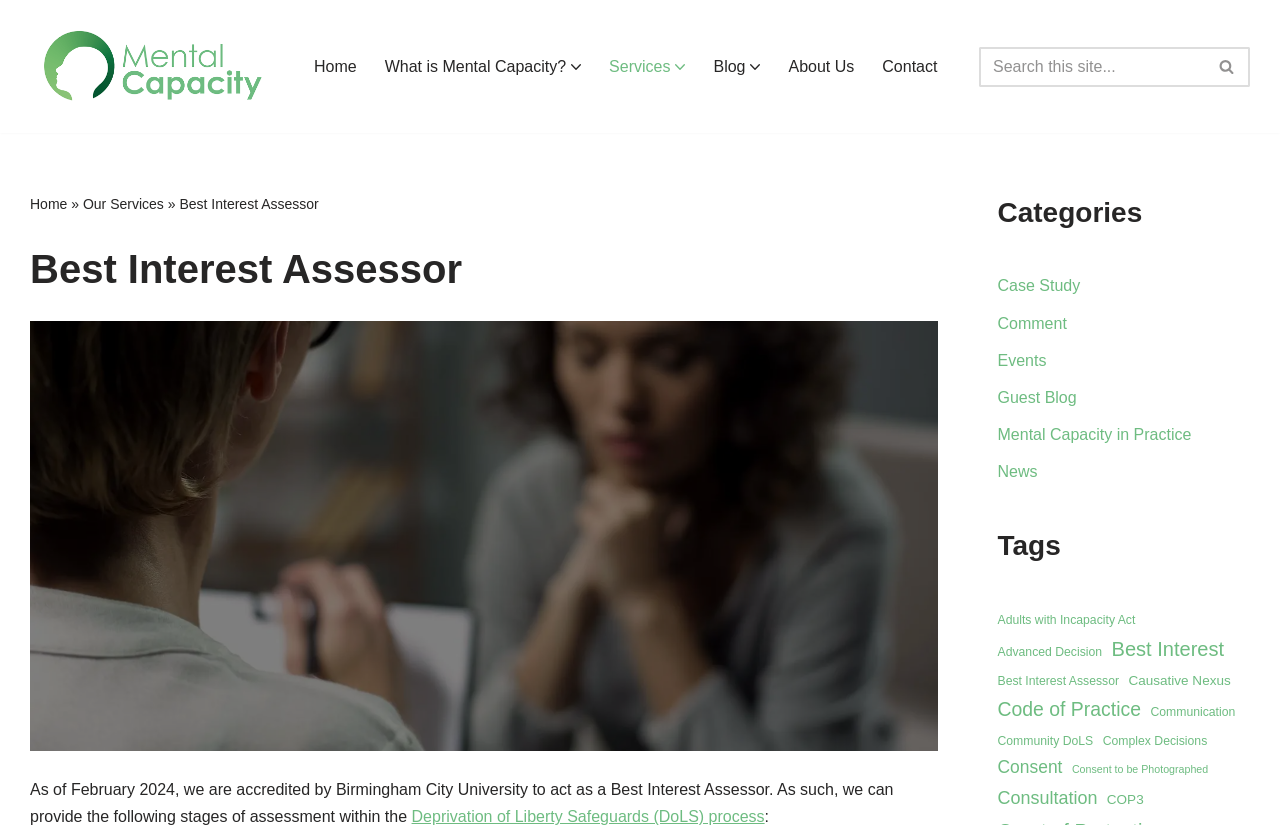Offer a comprehensive description of the webpage’s content and structure.

This webpage is about Mental Capacity Ltd, a company that provides Best Interest Assessor services in the Lancashire and Cumbria area. At the top left corner, there is a link to skip to the content, followed by the company logo and a navigation menu with links to various pages, including Home, What is Mental Capacity?, Services, Blog, About Us, and Contact.

Below the navigation menu, there is a search bar with a search button and a magnifying glass icon. On the left side of the page, there is a section with a heading "Best Interest Assessor" and a subheading that describes the company's services. Below this section, there is an image of a woman deep in thought during an assessment.

On the right side of the page, there are two columns of links. The first column has categories such as Case Study, Comment, Events, Guest Blog, Mental Capacity in Practice, and News. The second column has tags such as Adults with Incapacity Act, Advanced Decision, Best Interest, Best Interest Assessor, Causative Nexus, Code of Practice, Communication, Community DoLS, Complex Decisions, Consent, Consent to be Photographed, Consultation, and COP3. Each tag has a number of items associated with it, ranging from 2 to 15 items.